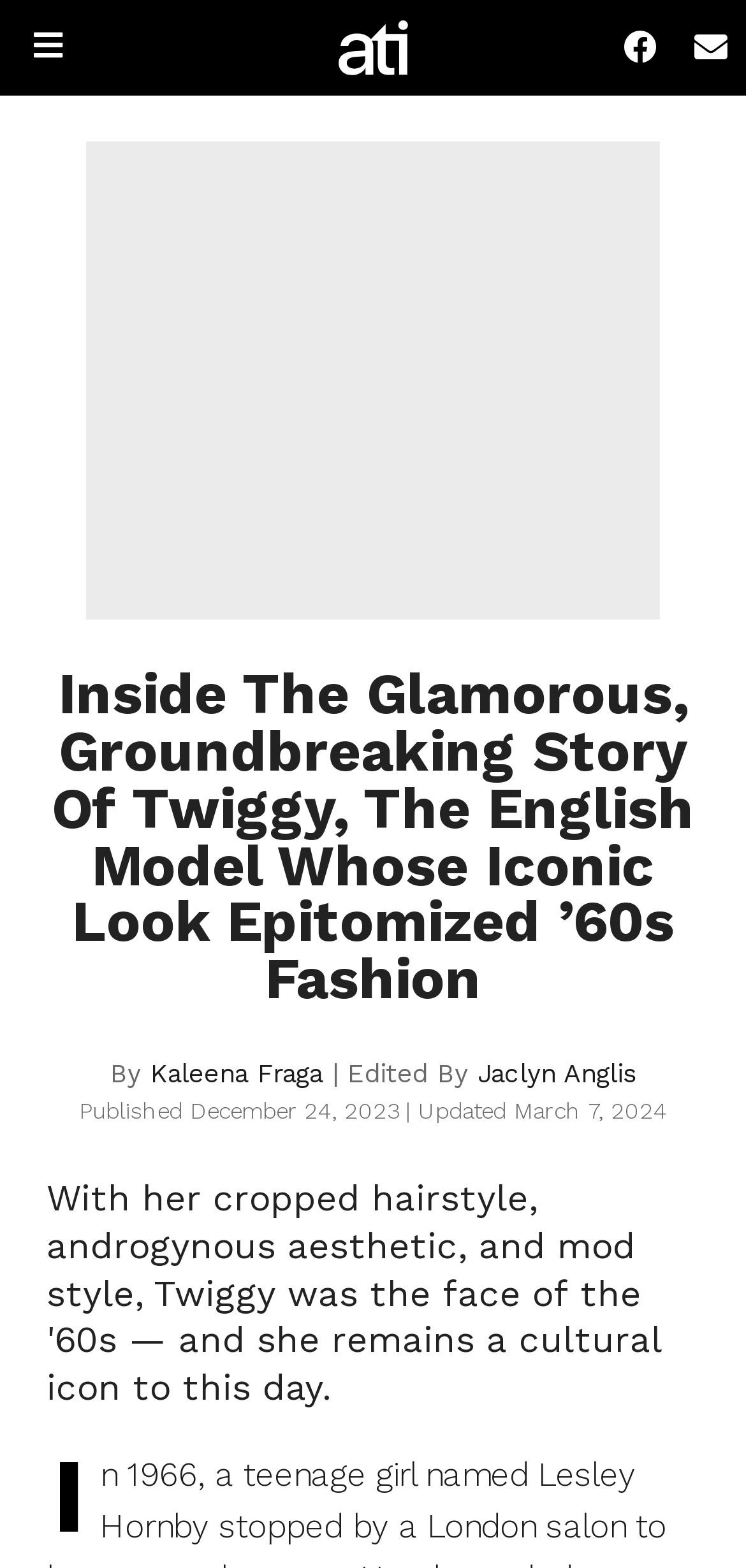Respond with a single word or phrase to the following question:
What is Twiggy's iconic look characterized by?

Cropped hairstyle, androgynous aesthetic, and mod style